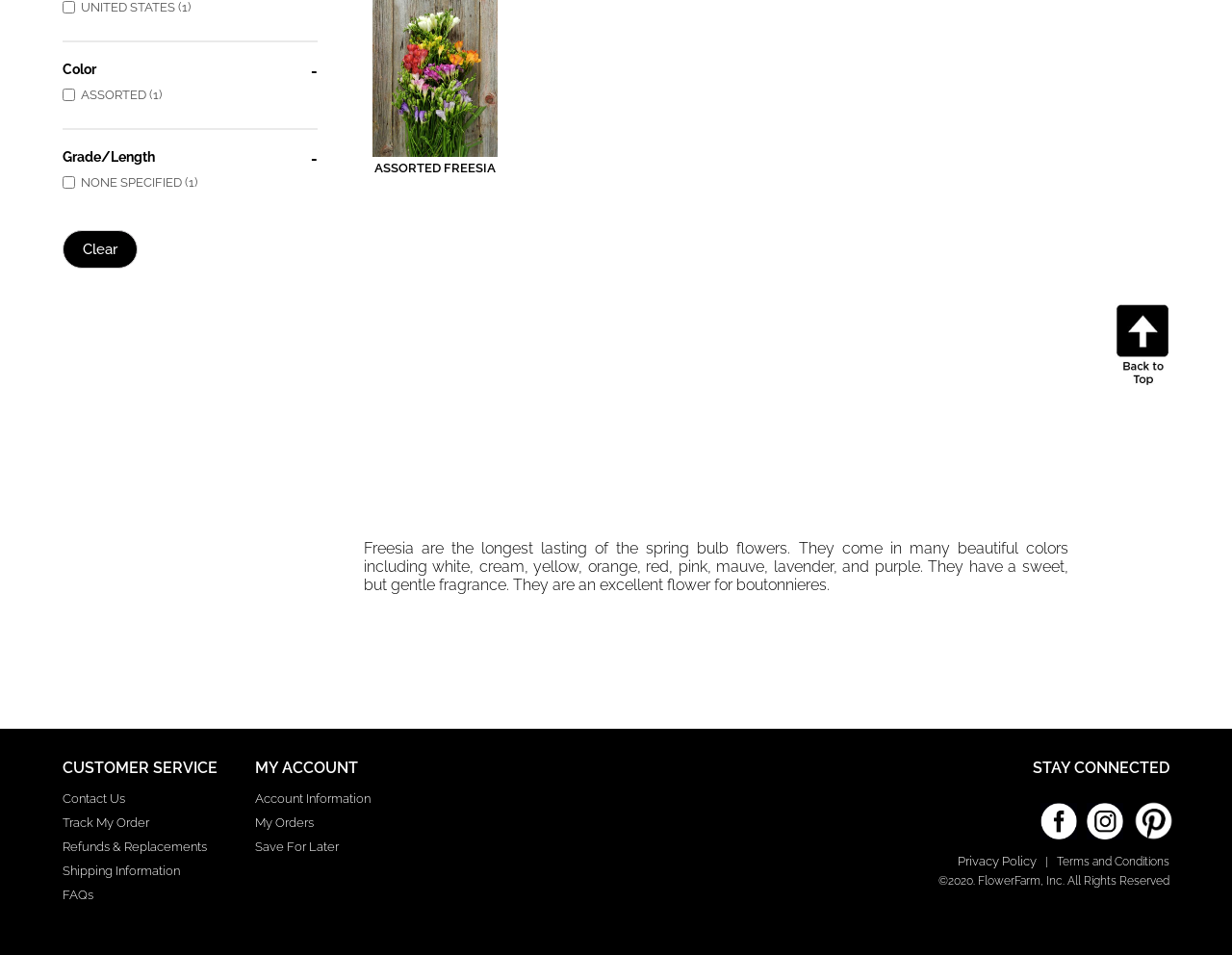Given the webpage screenshot, identify the bounding box of the UI element that matches this description: "My Orders".

[0.207, 0.854, 0.348, 0.869]